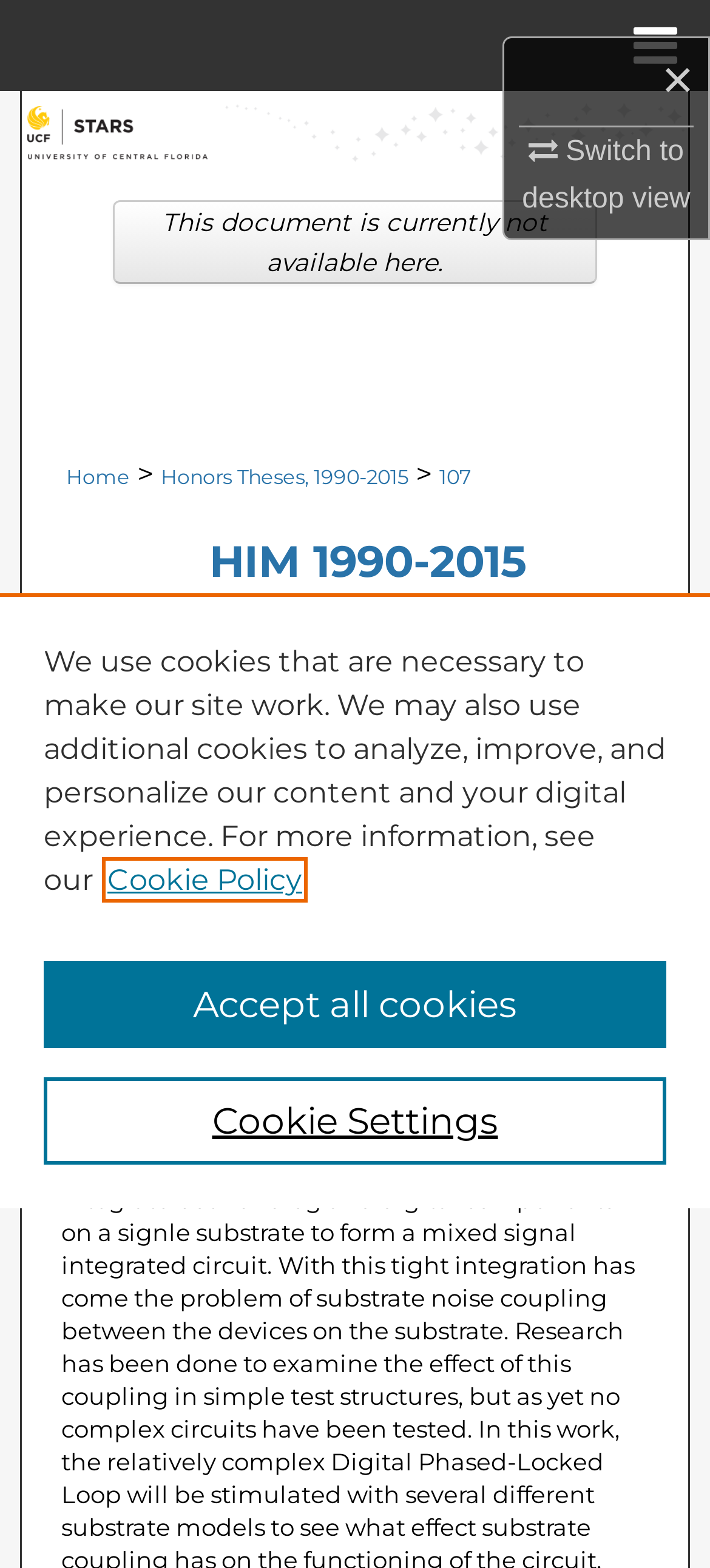Using the given description, provide the bounding box coordinates formatted as (top-left x, top-left y, bottom-right x, bottom-right y), with all values being floating point numbers between 0 and 1. Description: Digital Commons Network™

[0.0, 0.29, 1.0, 0.348]